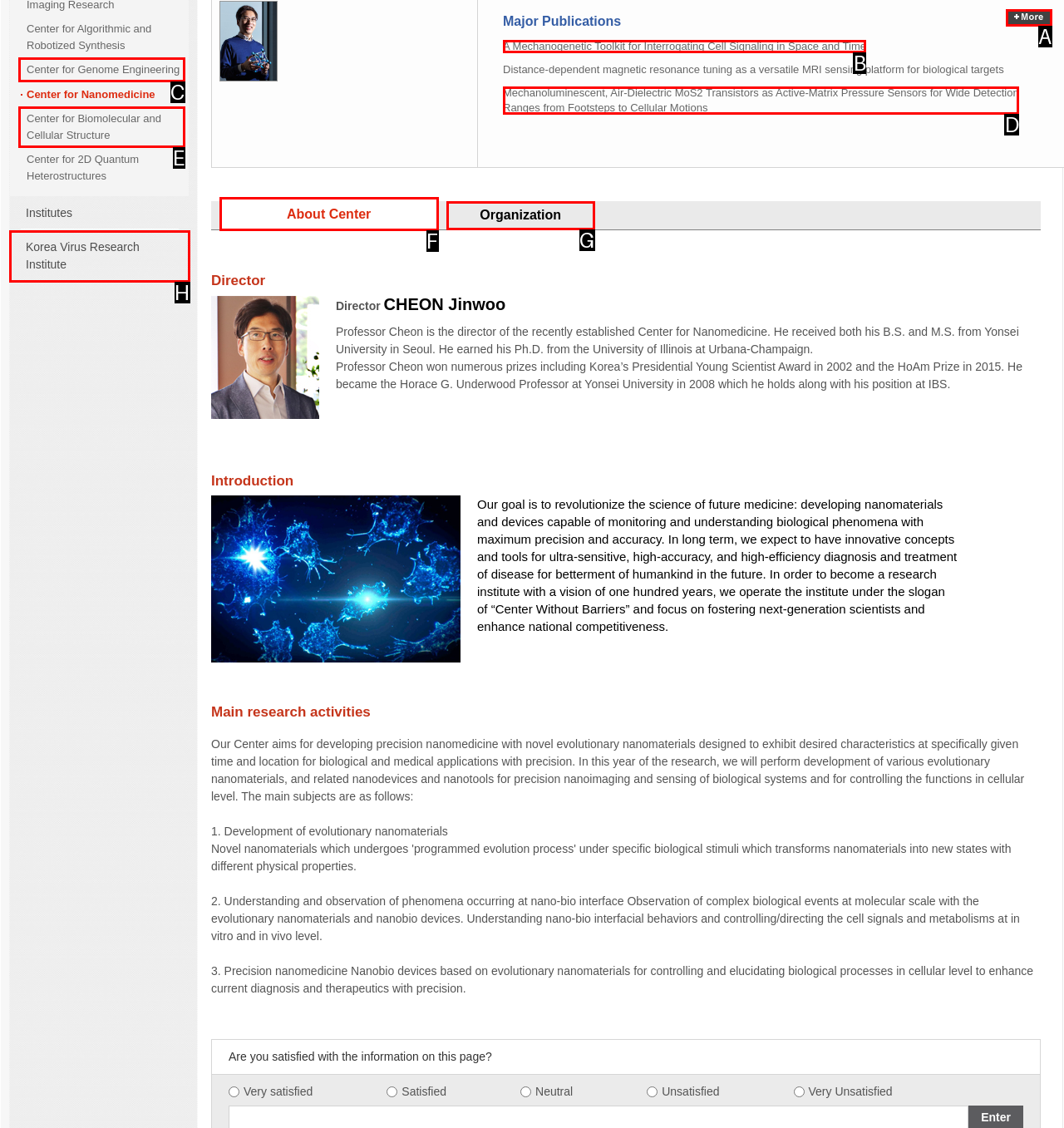Please provide the letter of the UI element that best fits the following description: Center for Genome Engineering
Respond with the letter from the given choices only.

C